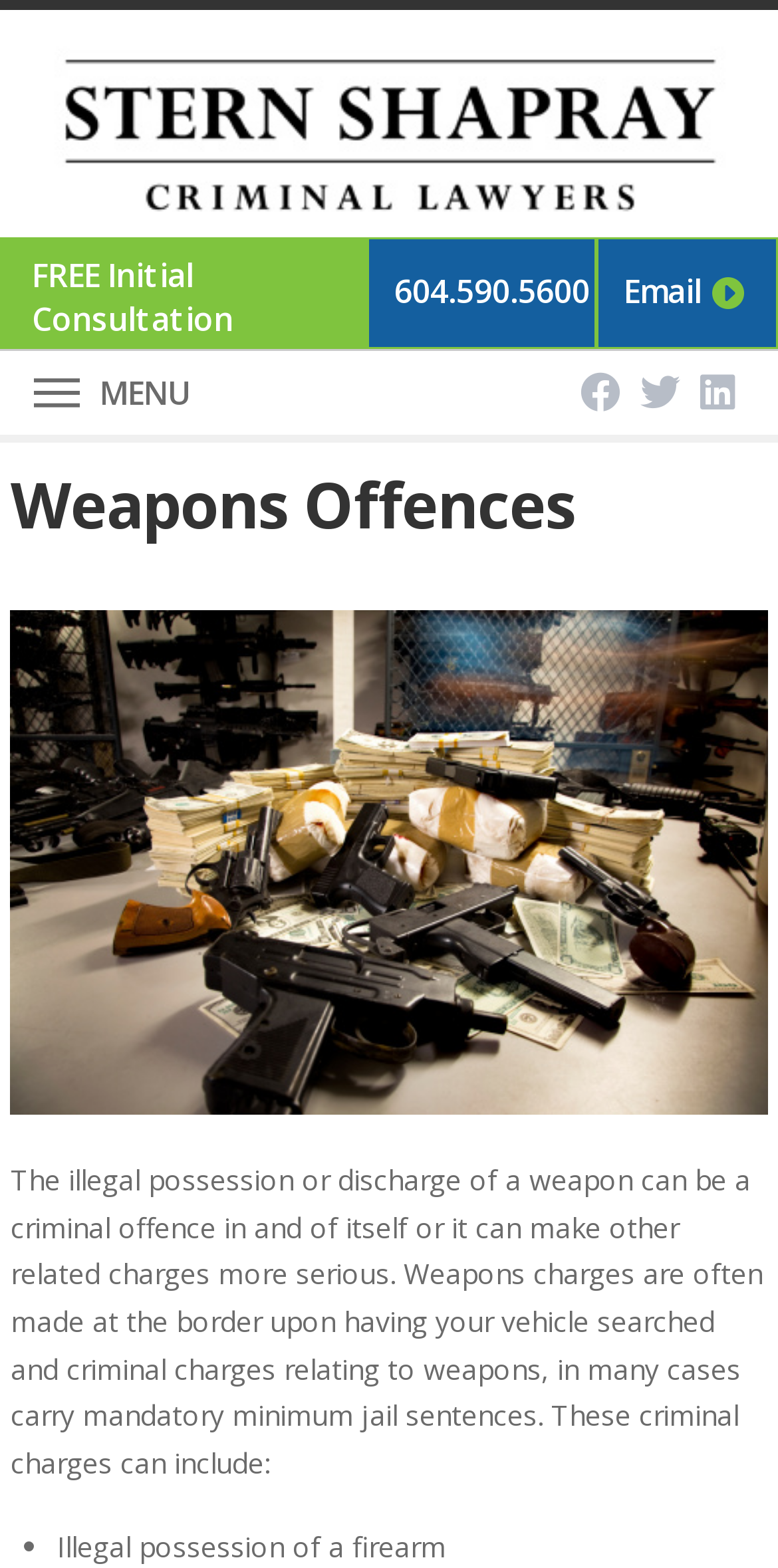Respond with a single word or short phrase to the following question: 
What is the text above the image?

Weapons Offences